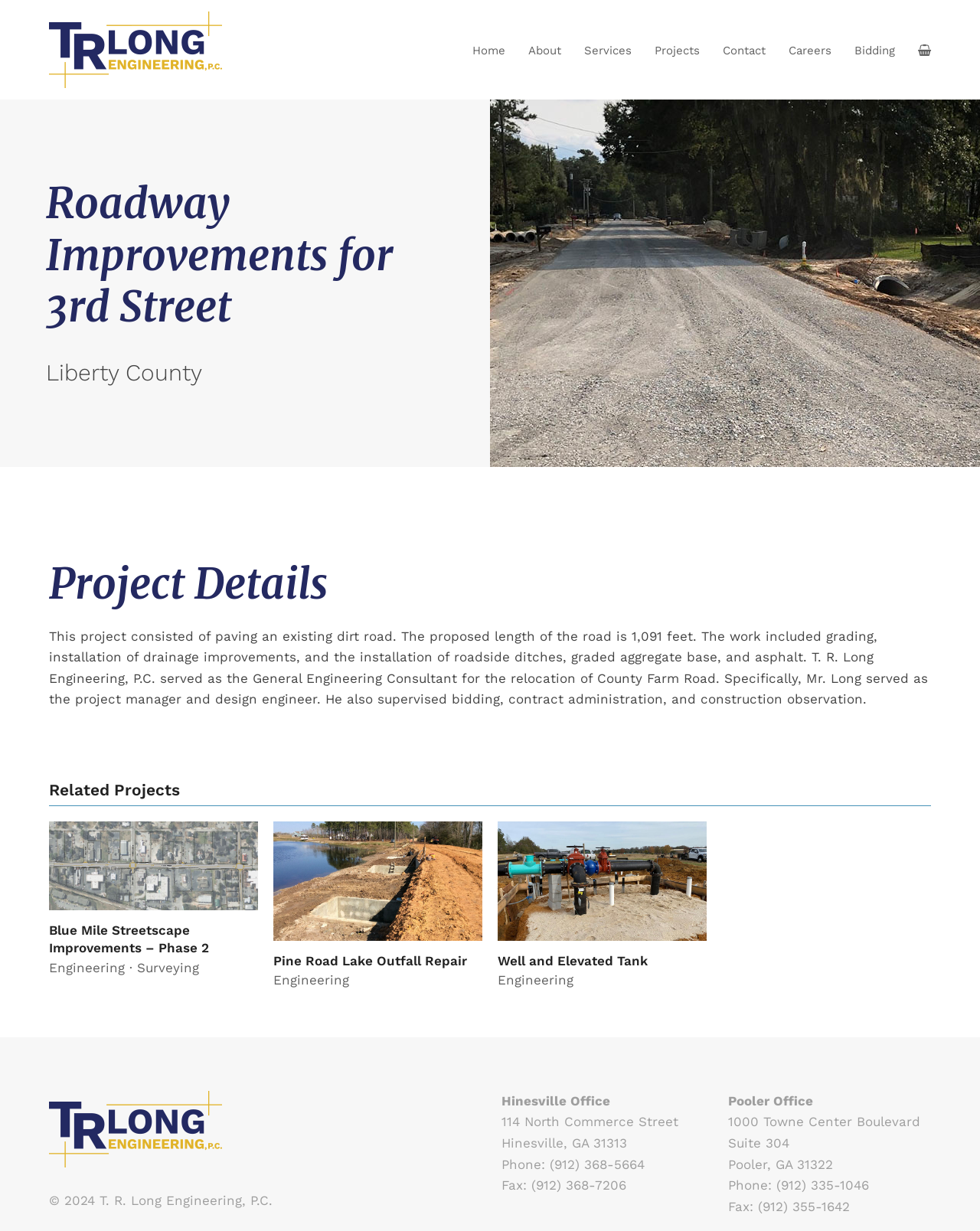Locate the coordinates of the bounding box for the clickable region that fulfills this instruction: "Click the 'Projects' link".

[0.656, 0.025, 0.726, 0.056]